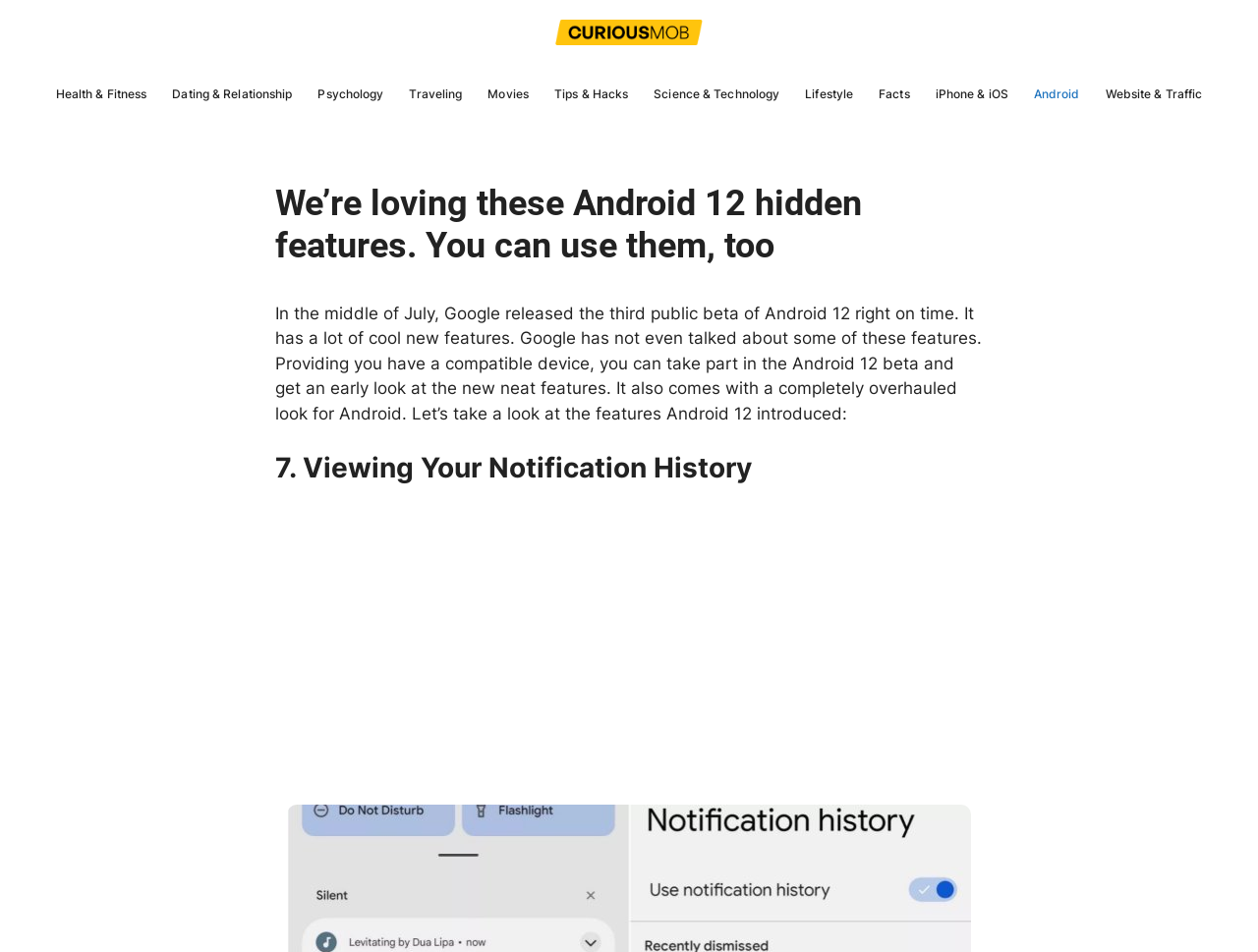Find the bounding box coordinates of the UI element according to this description: "Link to Skype".

None